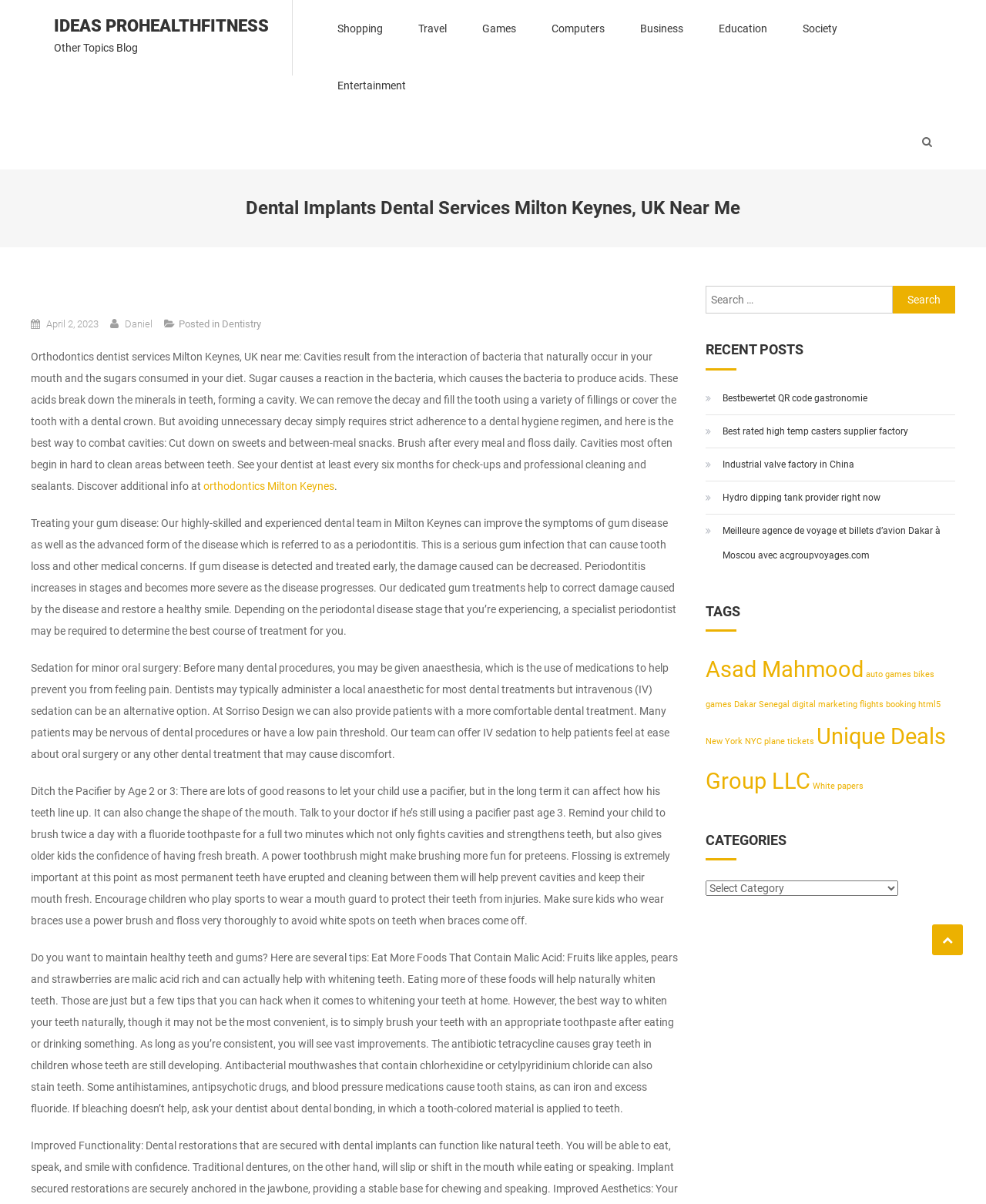Based on the image, please elaborate on the answer to the following question:
How often should one visit the dentist for check-ups and professional cleaning?

The webpage suggests that regular dental check-ups and professional cleaning are essential to combat cavities, and it is recommended to visit the dentist at least every six months.